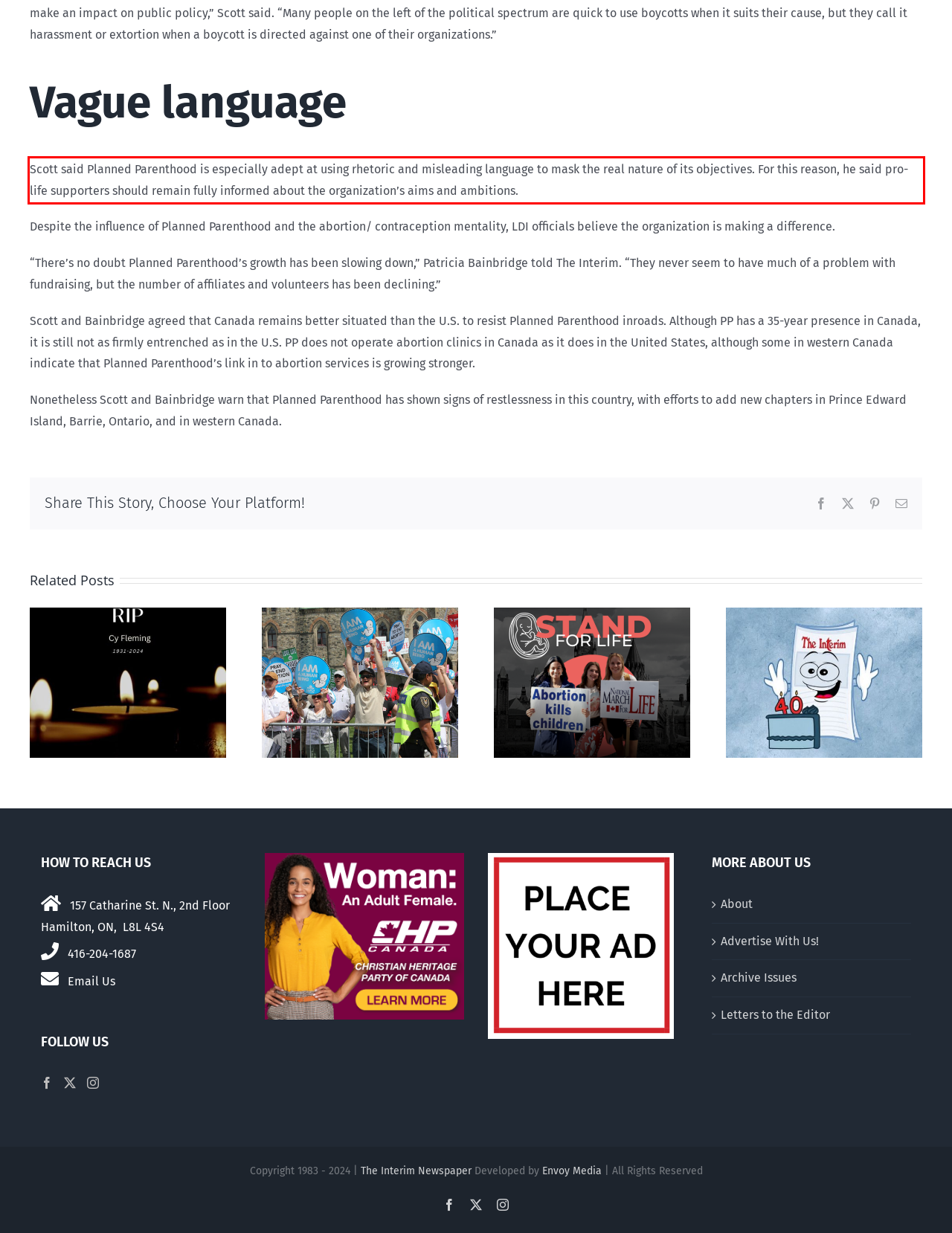Identify the text inside the red bounding box on the provided webpage screenshot by performing OCR.

Scott said Planned Parenthood is especially adept at using rhetoric and misleading language to mask the real nature of its objectives. For this reason, he said pro-life supporters should remain fully informed about the organization’s aims and ambitions.